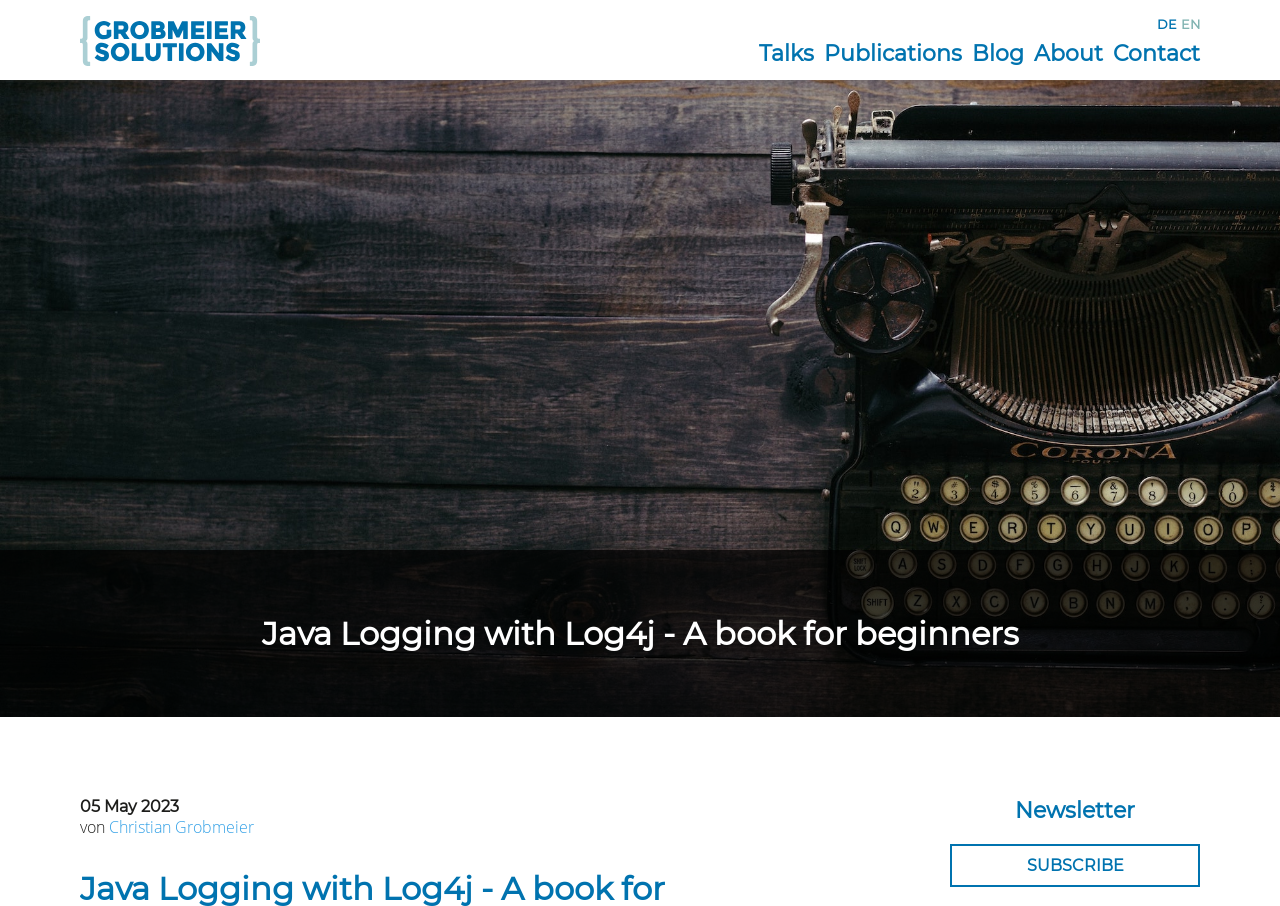Based on the element description: "Talks", identify the bounding box coordinates for this UI element. The coordinates must be four float numbers between 0 and 1, listed as [left, top, right, bottom].

[0.593, 0.038, 0.636, 0.081]